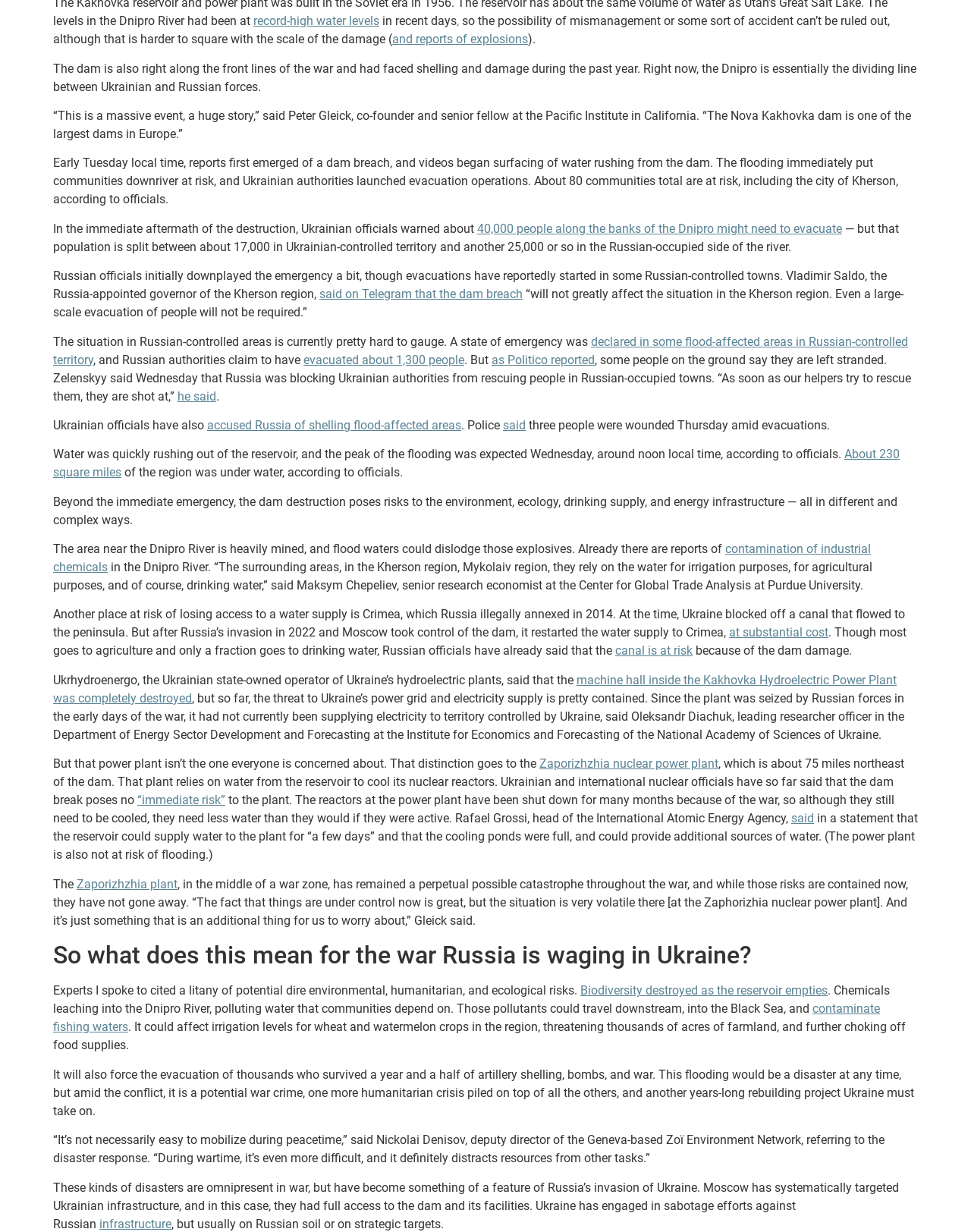Respond to the question below with a single word or phrase:
How many square miles are under water?

230